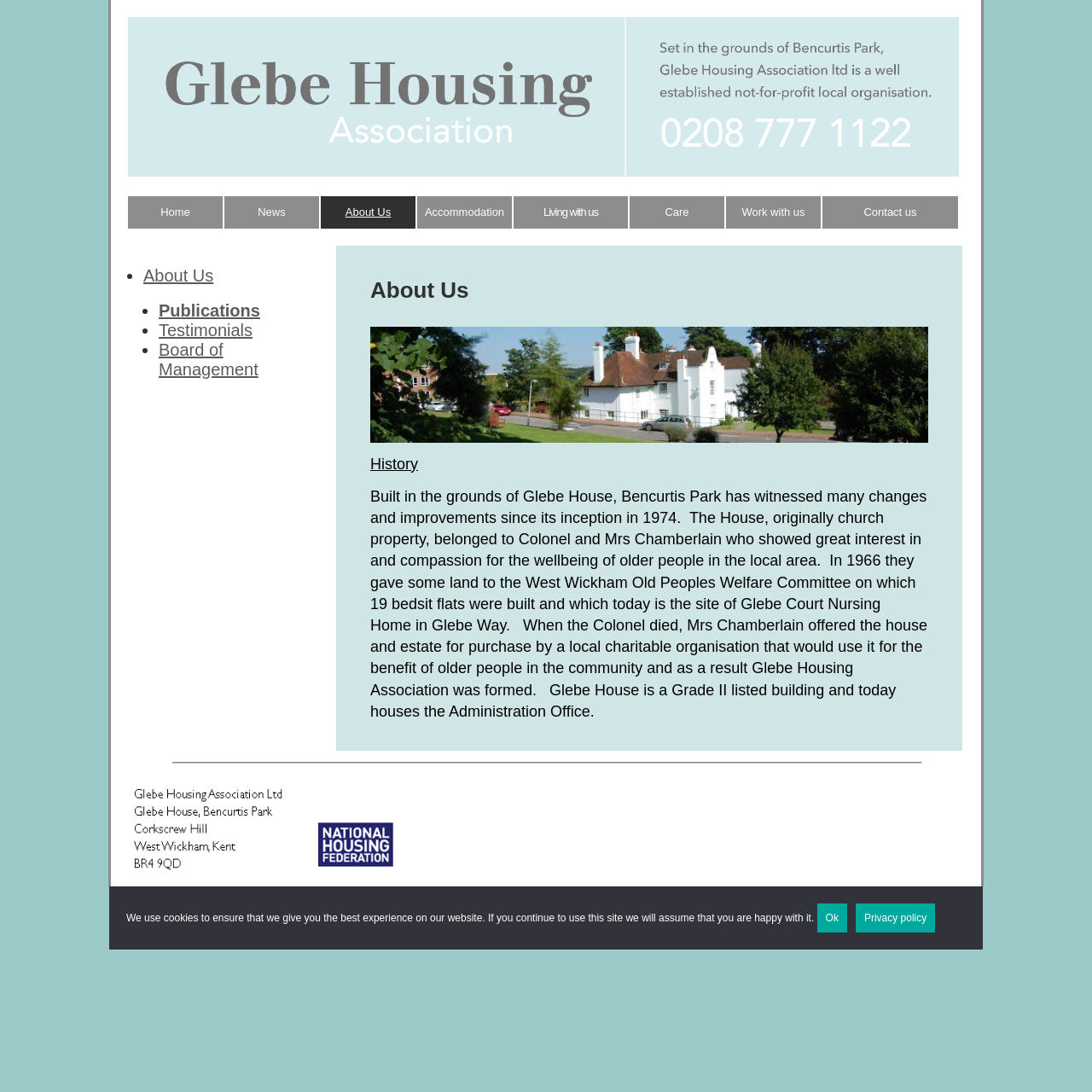Please specify the bounding box coordinates of the region to click in order to perform the following instruction: "View Board of Management".

[0.145, 0.312, 0.237, 0.347]